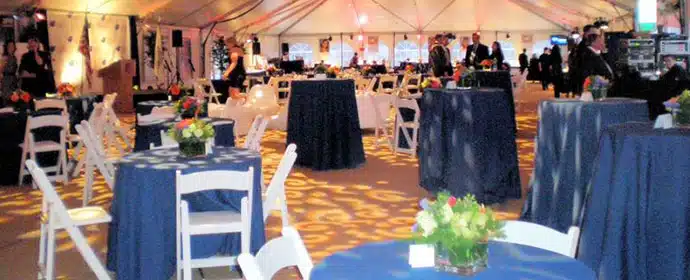Detail all significant aspects of the image you see.

The image showcases an elegantly arranged tent setup for an event, featuring round tables draped in dark blue linens, creating a sophisticated atmosphere. Each table is adorned with colorful floral centerpieces, adding a vibrant touch to the overall decoration. The interior space is well-lit, with soft, atmospheric lighting casting playful patterns across the floor, enhancing the festive mood. In the background, guests can be seen mingling, contributing to the lively ambiance. This setup exemplifies a well-planned gathering, ideal for occasions such as weddings, parties, or corporate events, where comfort and style are paramount.